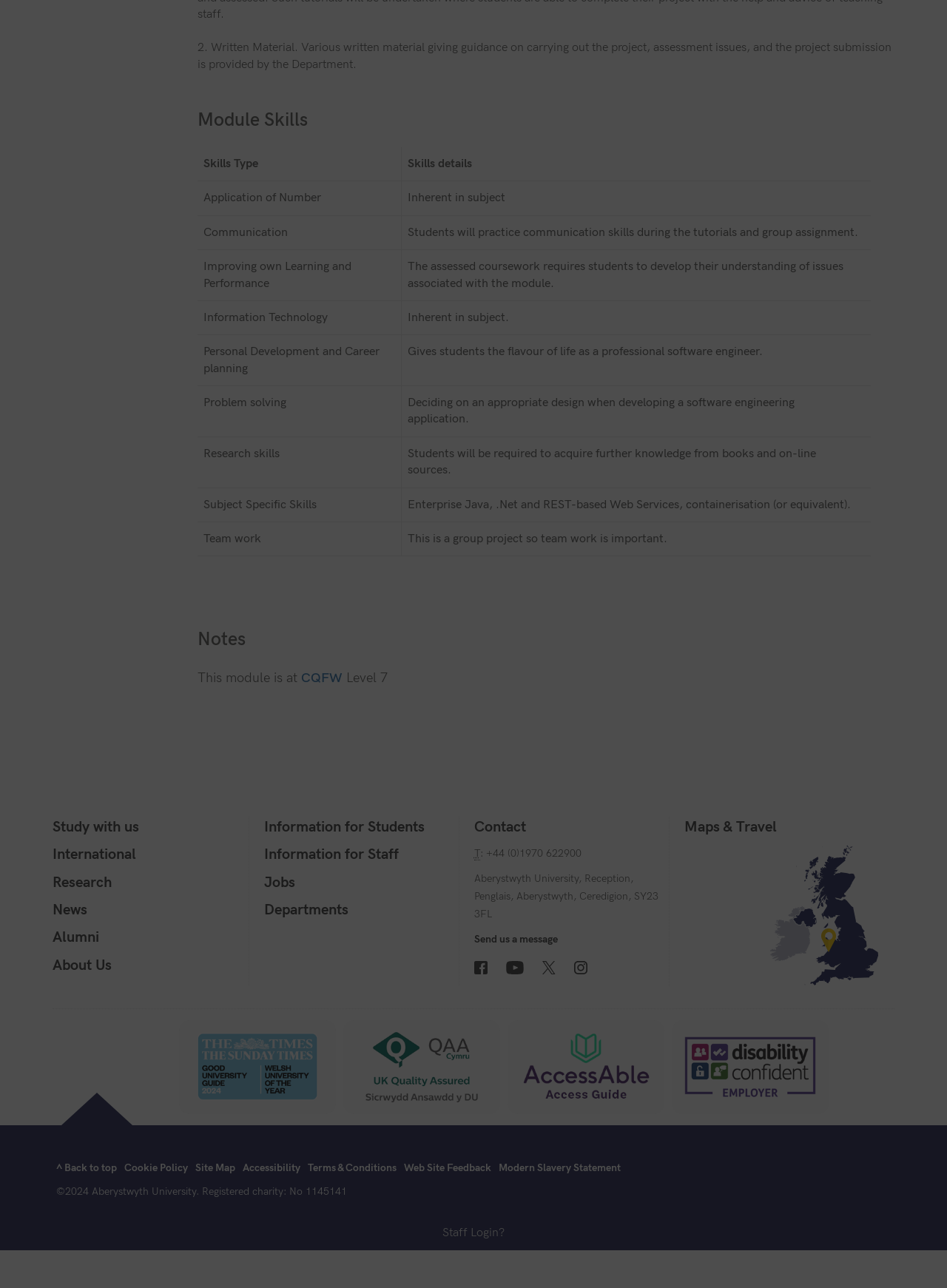Please specify the bounding box coordinates of the element that should be clicked to execute the given instruction: 'View the 'Module Skills' table'. Ensure the coordinates are four float numbers between 0 and 1, expressed as [left, top, right, bottom].

[0.208, 0.083, 0.919, 0.1]